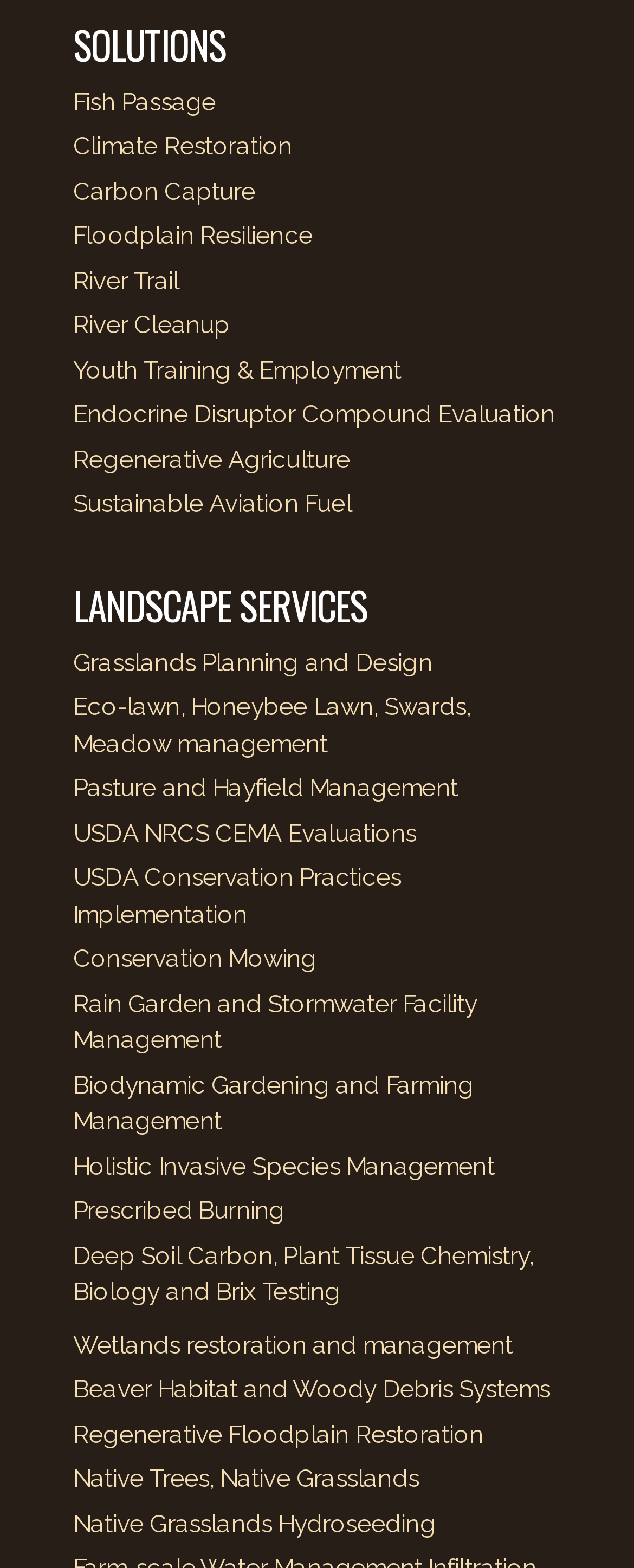Specify the bounding box coordinates of the region I need to click to perform the following instruction: "View the definition of 'money manager'". The coordinates must be four float numbers in the range of 0 to 1, i.e., [left, top, right, bottom].

None